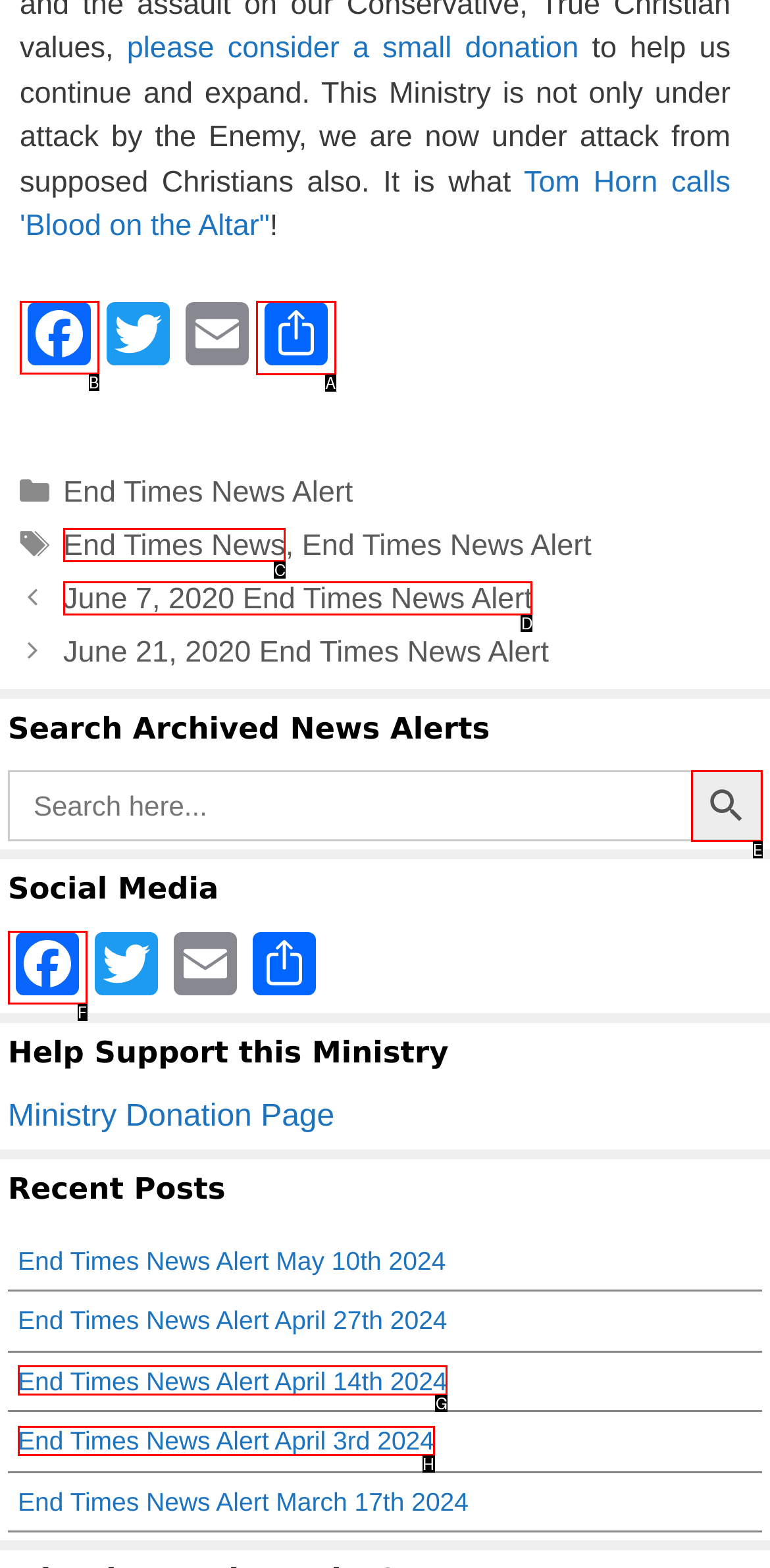Identify the HTML element to click to execute this task: Click on the 'Share' button Respond with the letter corresponding to the proper option.

A